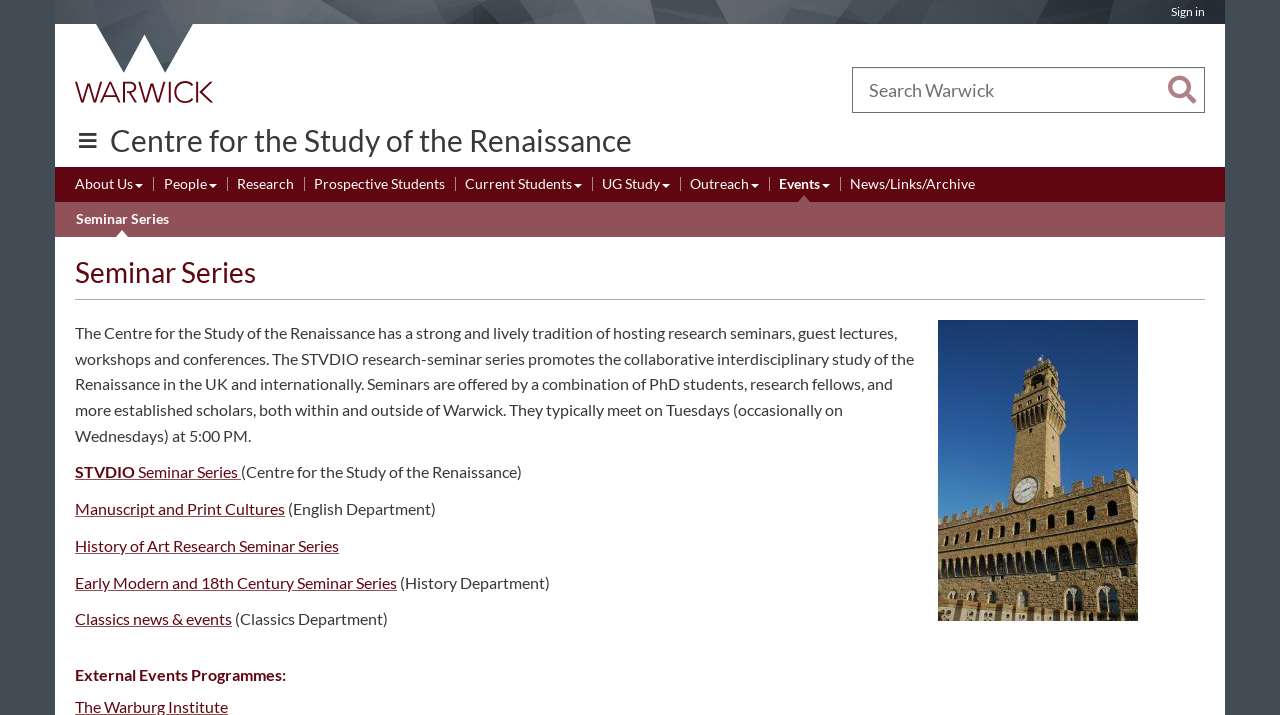What is the STVDIO research-seminar series about?
Please answer using one word or phrase, based on the screenshot.

Renaissance study